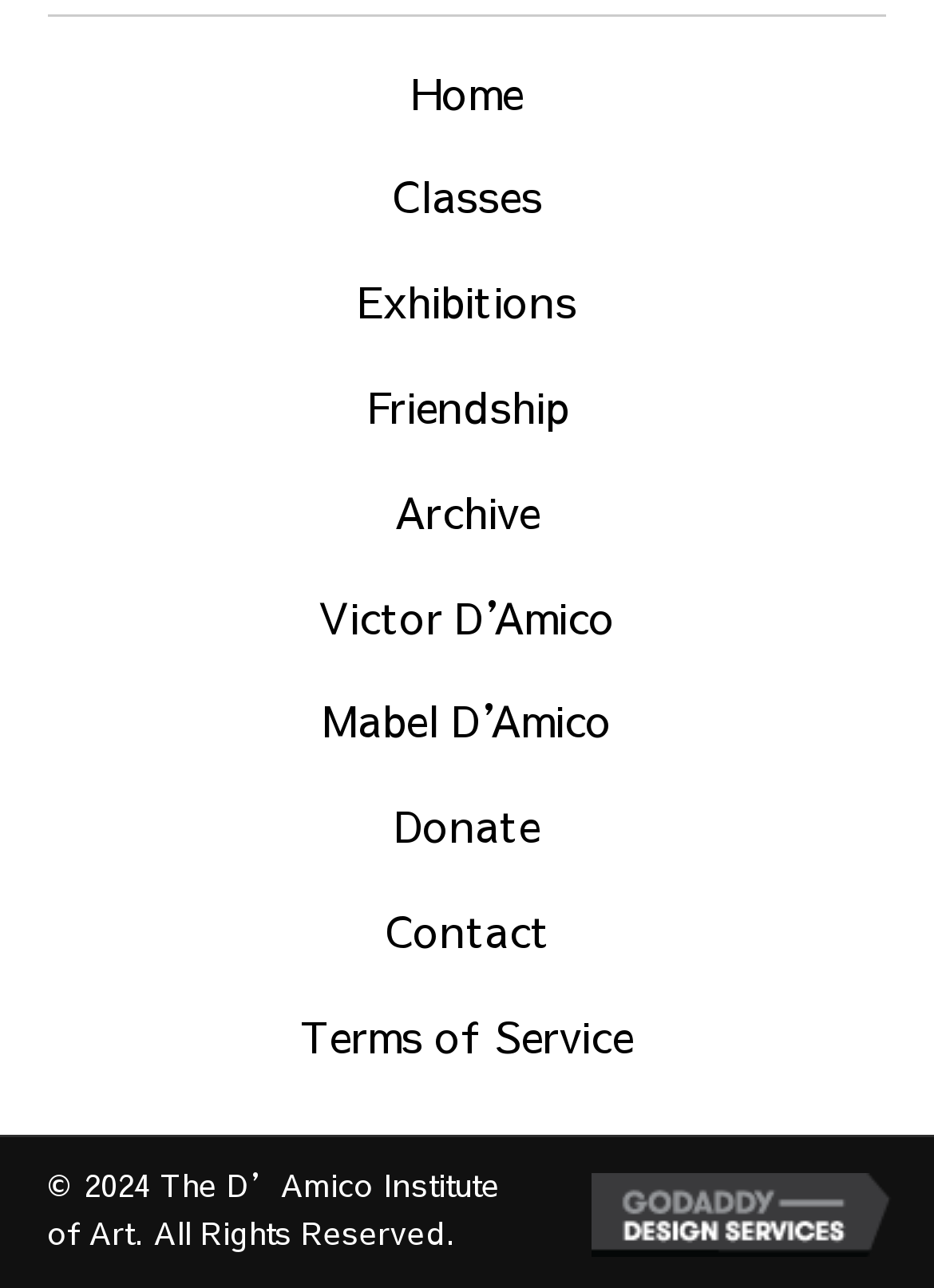Find the bounding box coordinates of the element to click in order to complete the given instruction: "contact the institute."

[0.026, 0.682, 0.974, 0.762]